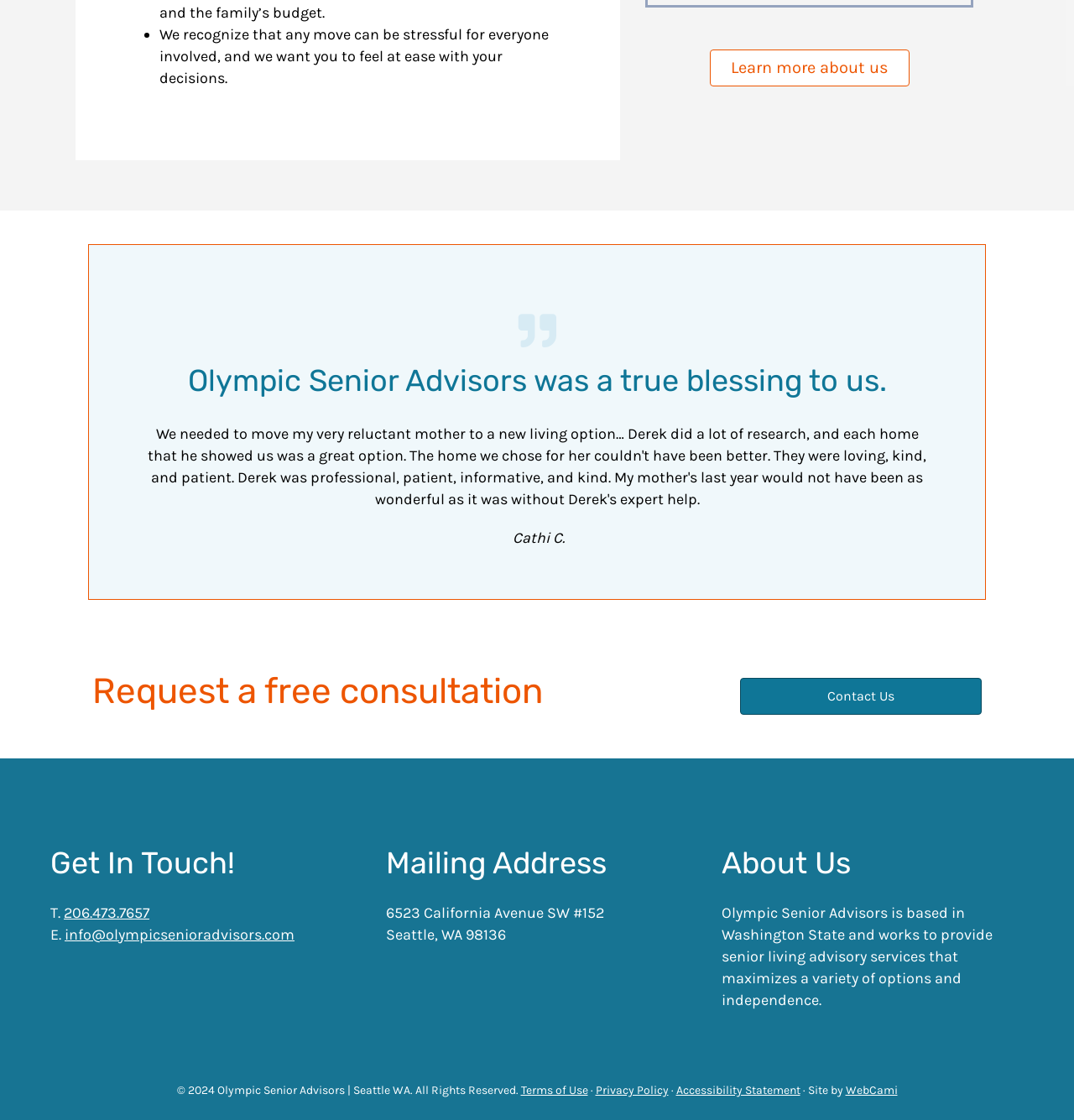What is the purpose of the company?
Please provide a single word or phrase as your answer based on the image.

senior living advisory services